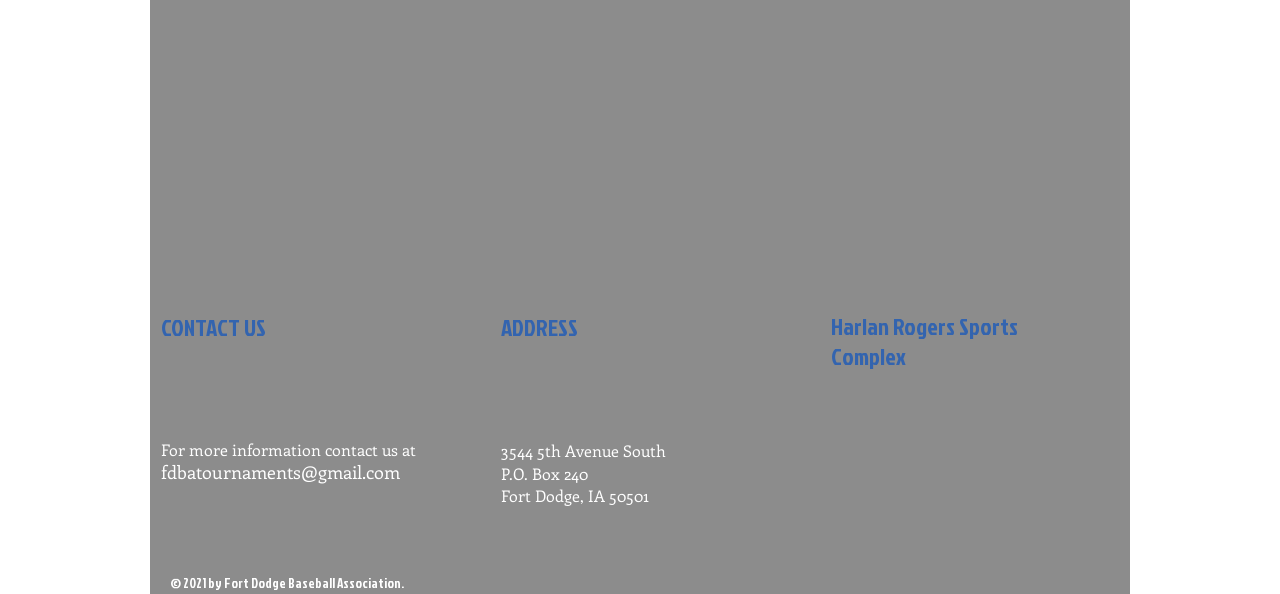What is the email address to contact for more information?
Look at the screenshot and respond with a single word or phrase.

fdbatournaments@gmail.com